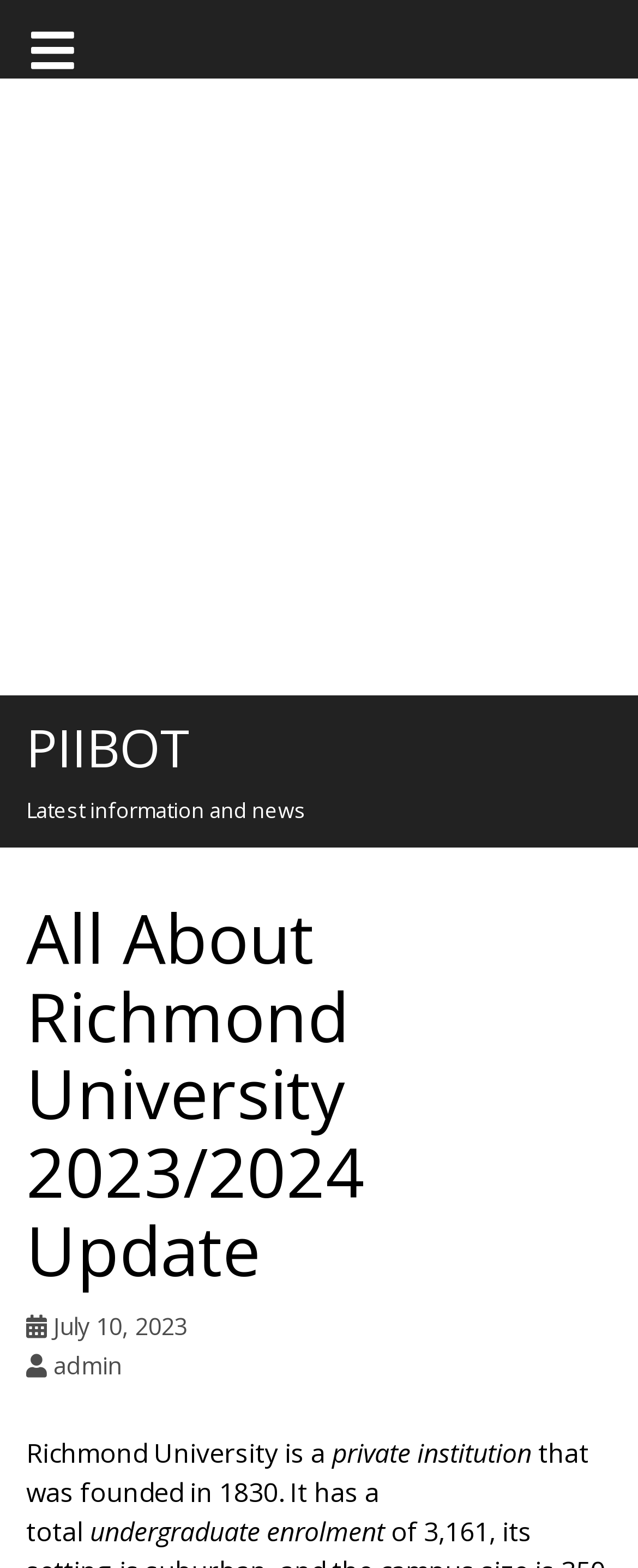Respond to the question below with a single word or phrase:
When was Richmond University founded?

1830